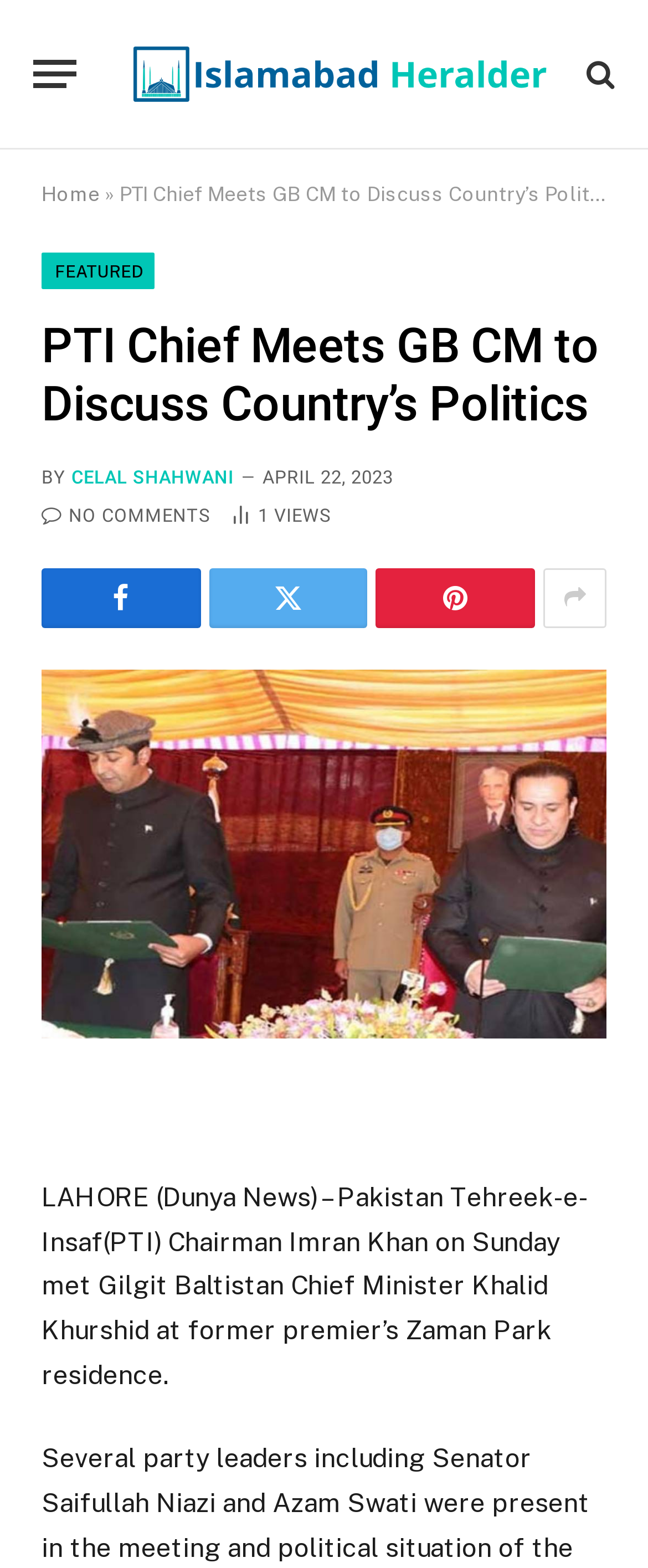Can you specify the bounding box coordinates of the area that needs to be clicked to fulfill the following instruction: "Click the menu button"?

[0.051, 0.023, 0.118, 0.071]